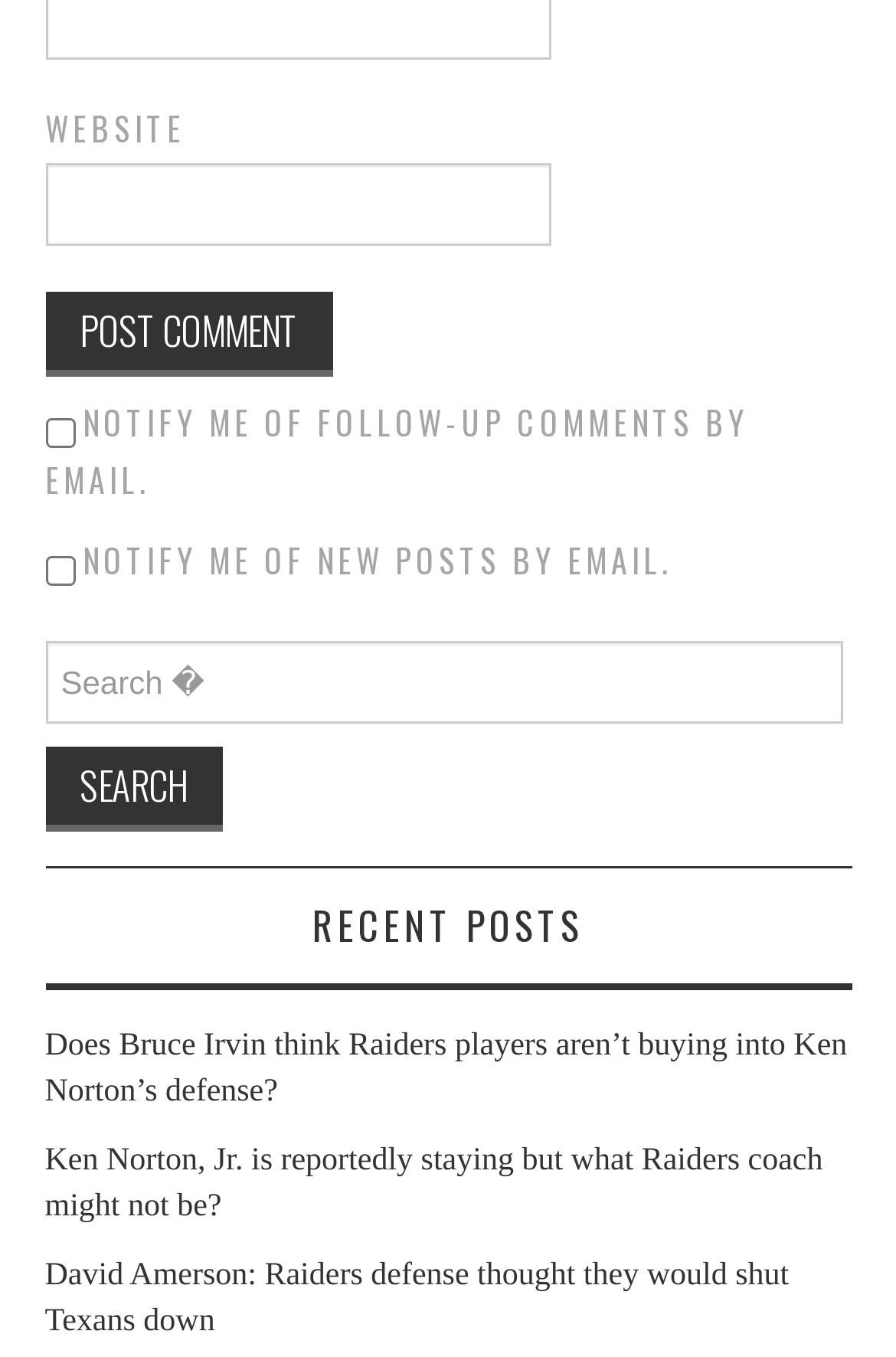Can you show the bounding box coordinates of the region to click on to complete the task described in the instruction: "Enter website name"?

[0.05, 0.119, 0.614, 0.18]